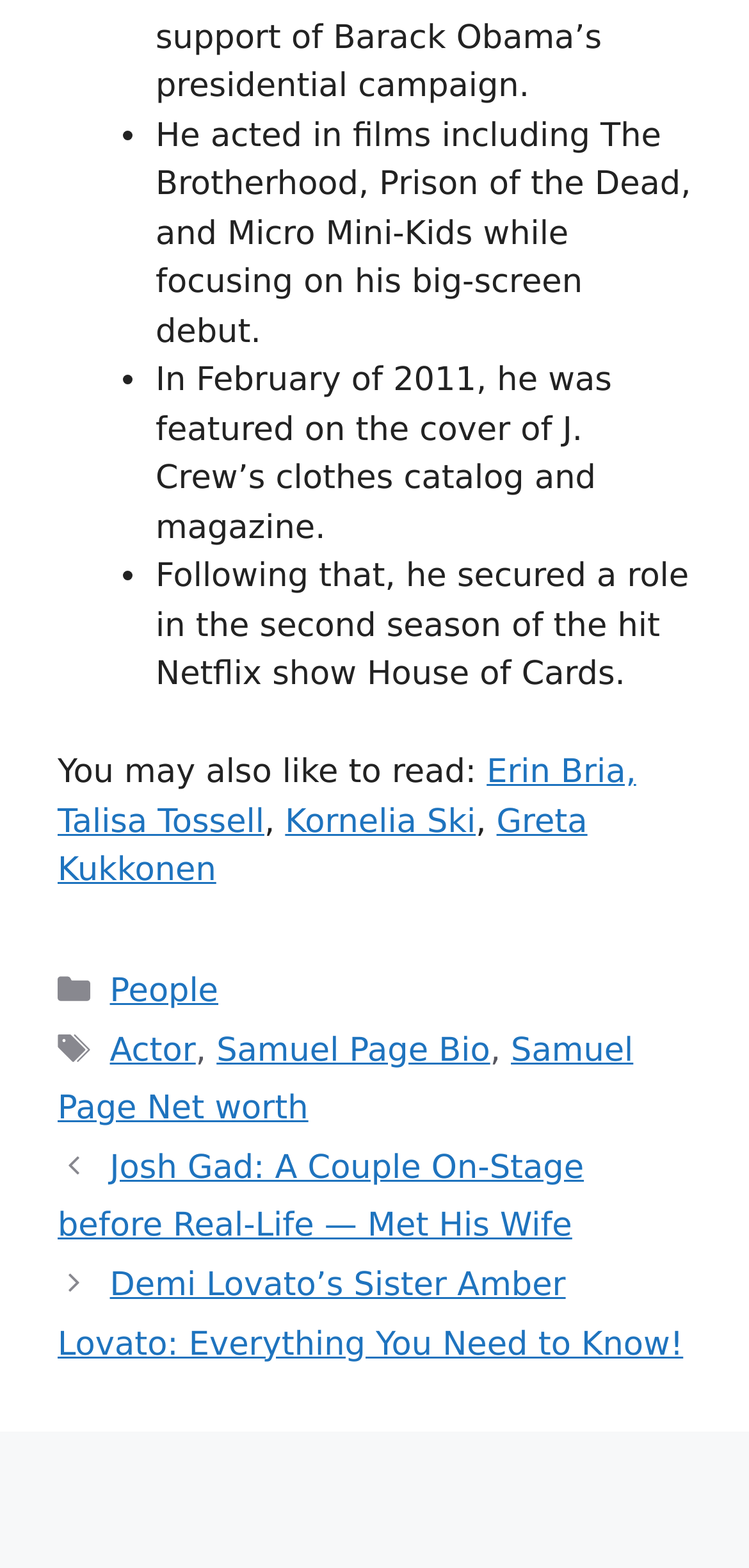Highlight the bounding box coordinates of the element that should be clicked to carry out the following instruction: "View Samuel Page Bio". The coordinates must be given as four float numbers ranging from 0 to 1, i.e., [left, top, right, bottom].

[0.289, 0.658, 0.654, 0.682]